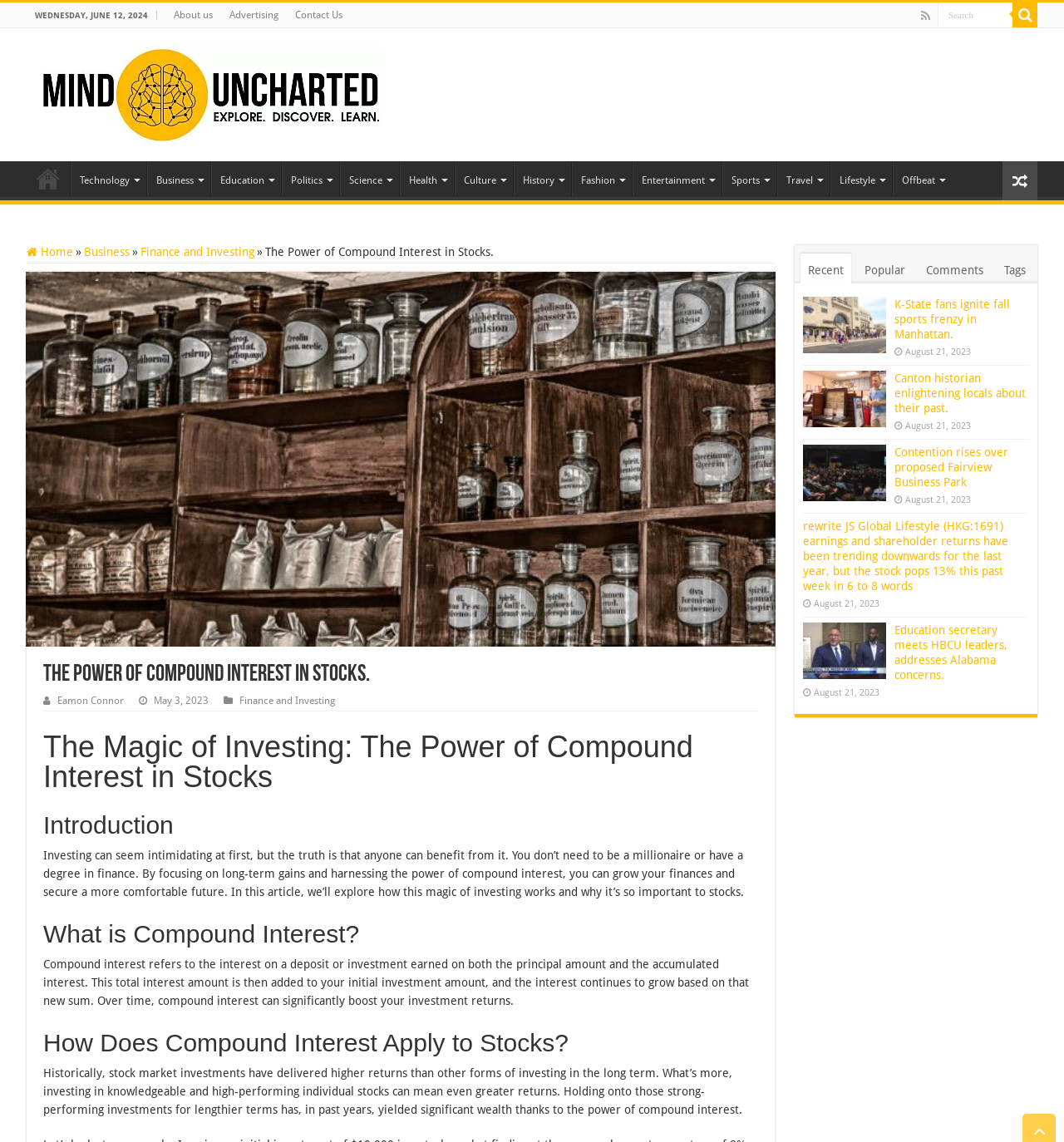What is the purpose of the search bar?
Using the image, elaborate on the answer with as much detail as possible.

The search bar, located at the top-right corner of the webpage, allows users to search for specific content within the website, making it easier to find relevant articles or information.